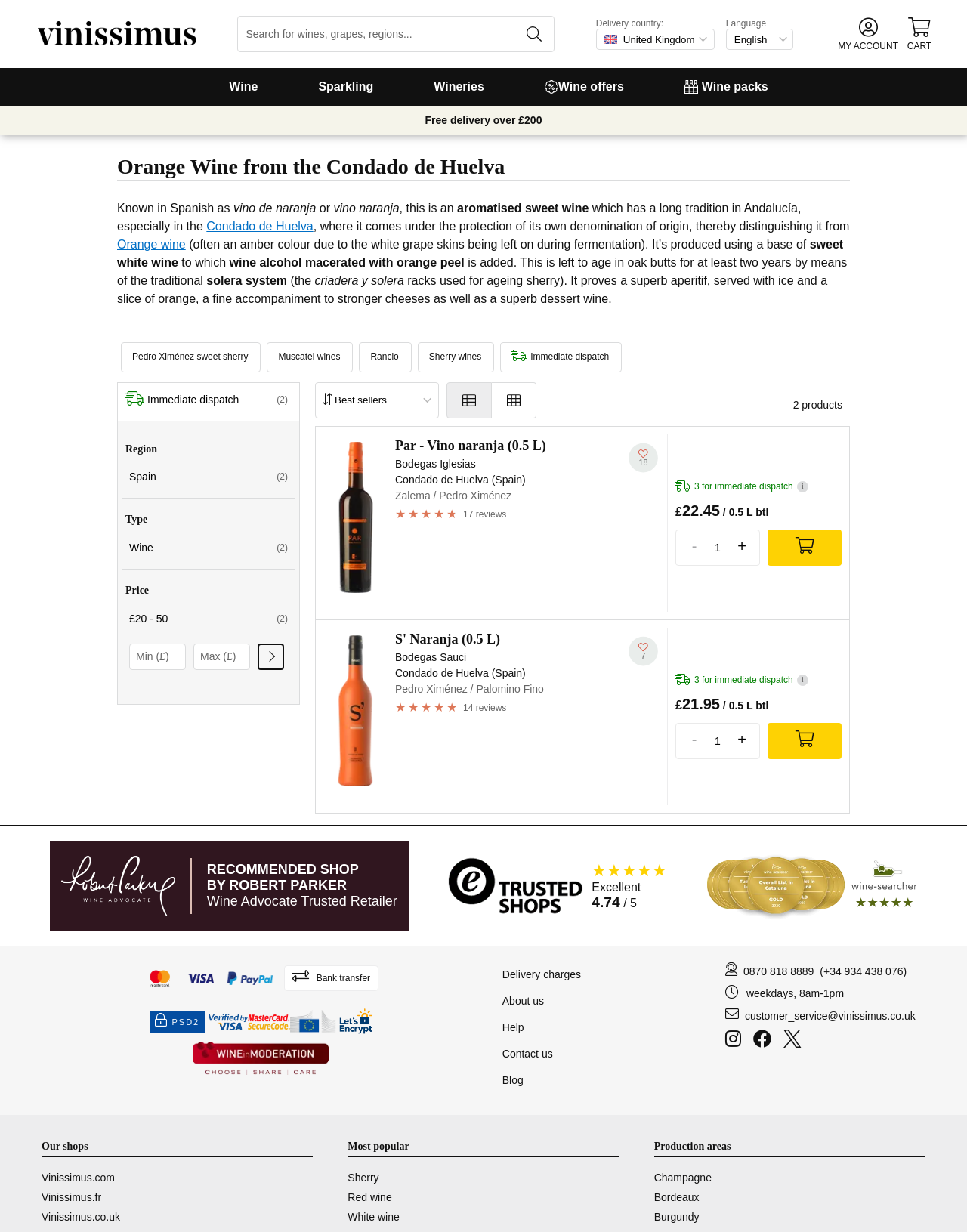Please find the bounding box coordinates of the element that you should click to achieve the following instruction: "Read the news about Myanmar's COVID-19 tally". The coordinates should be presented as four float numbers between 0 and 1: [left, top, right, bottom].

None